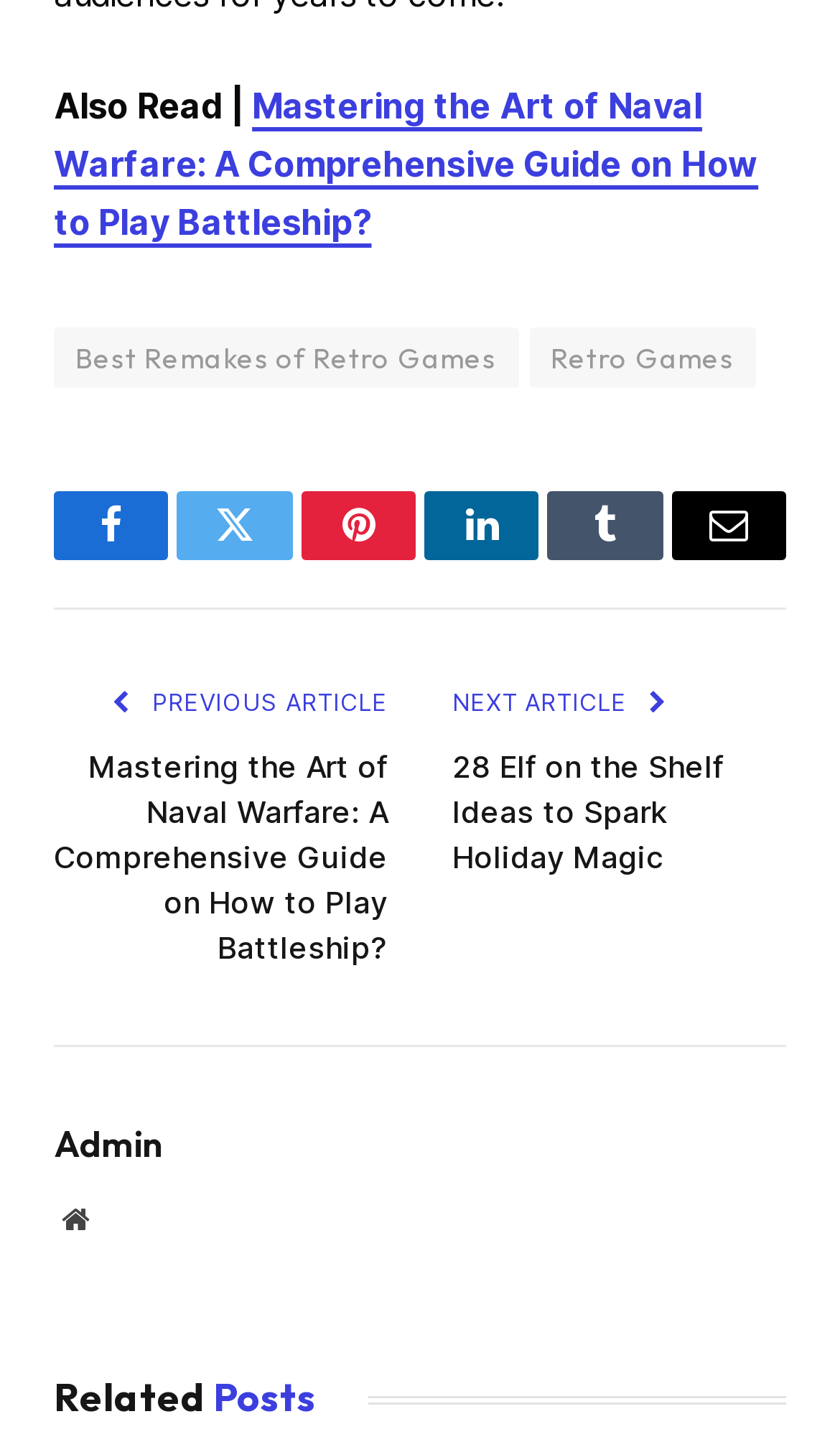Answer the question using only one word or a concise phrase: What is the title of the previous article?

Mastering the Art of Naval Warfare